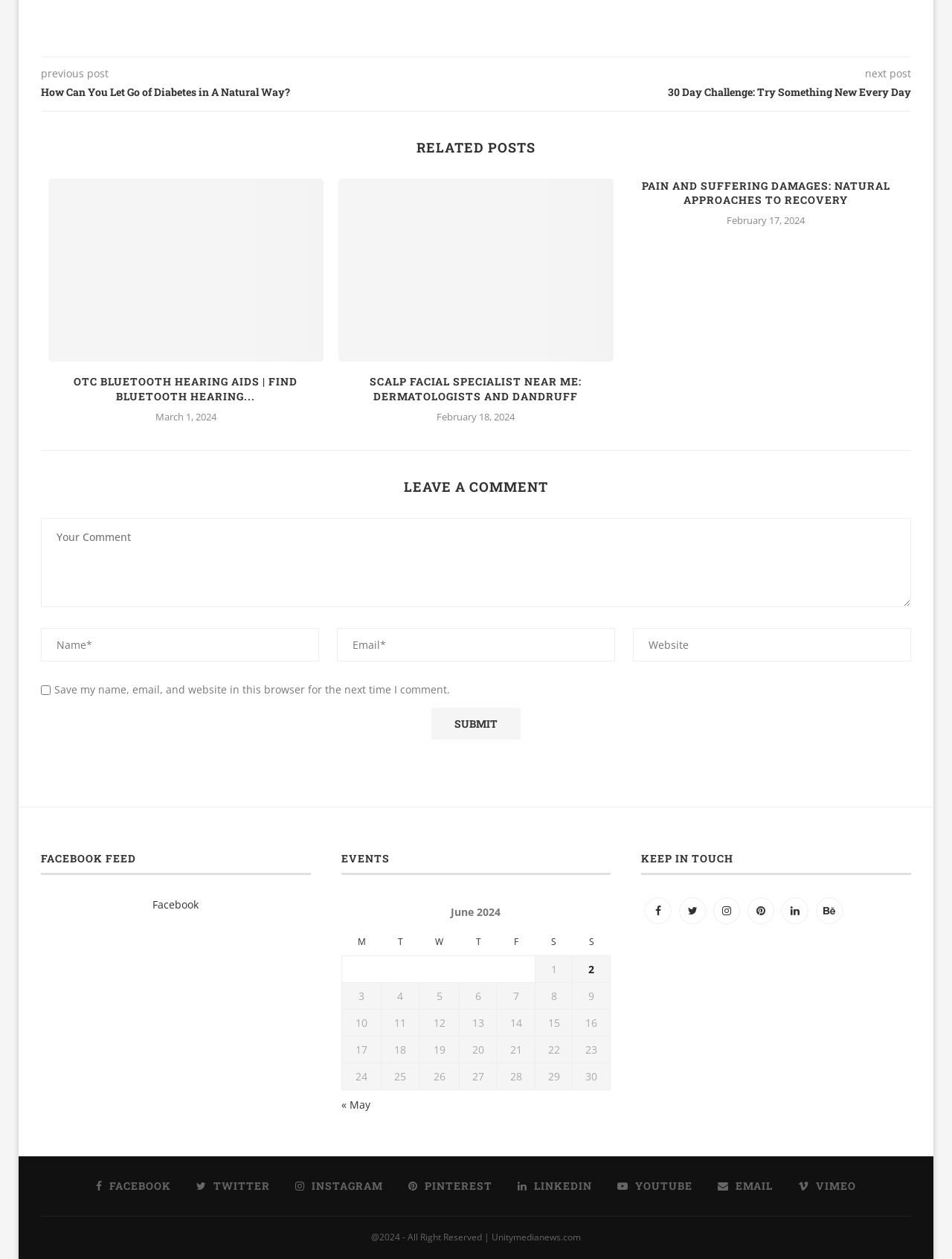What is the title of the Facebook feed section?
Using the image, respond with a single word or phrase.

FACEBOOK FEED